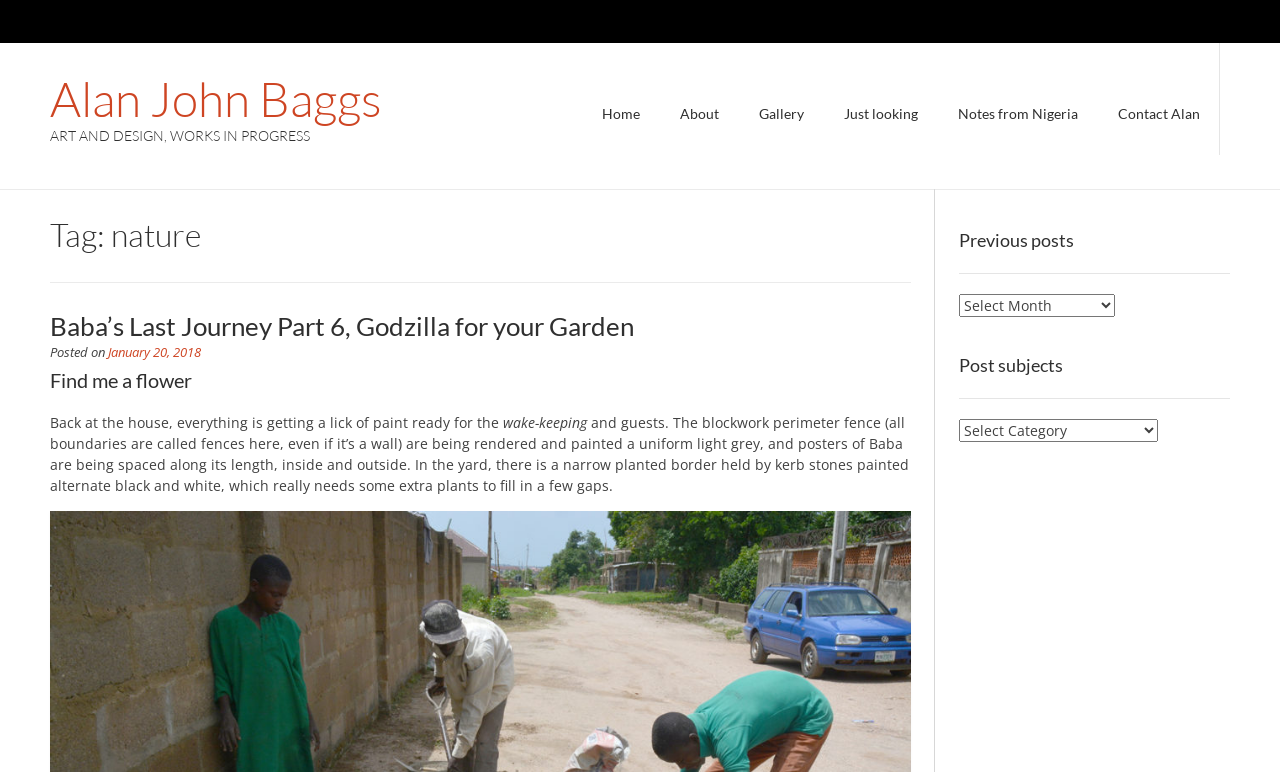Identify the bounding box of the UI component described as: "About".

[0.516, 0.056, 0.577, 0.245]